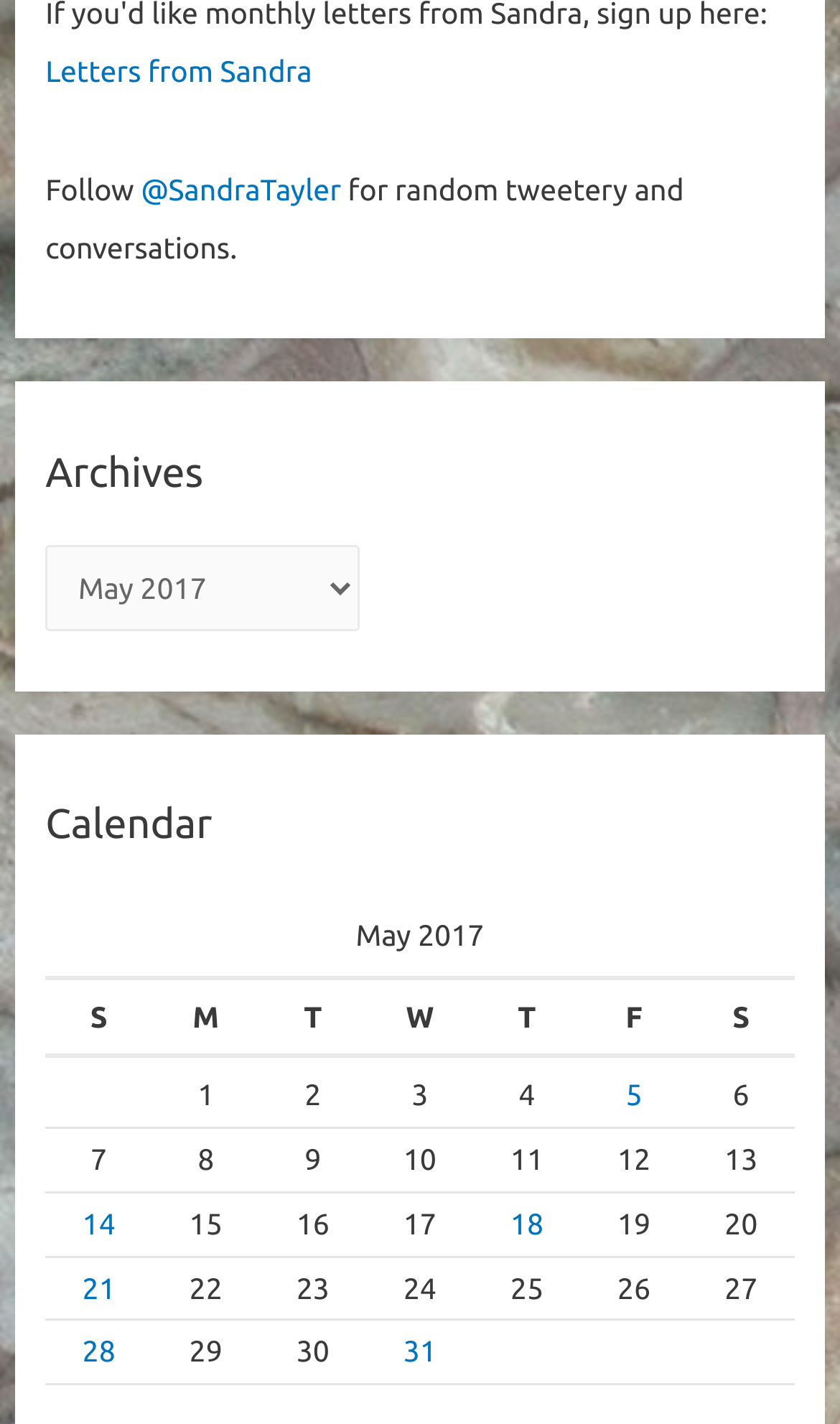Pinpoint the bounding box coordinates of the area that must be clicked to complete this instruction: "Check May 28, 2017 posts".

[0.098, 0.937, 0.137, 0.961]